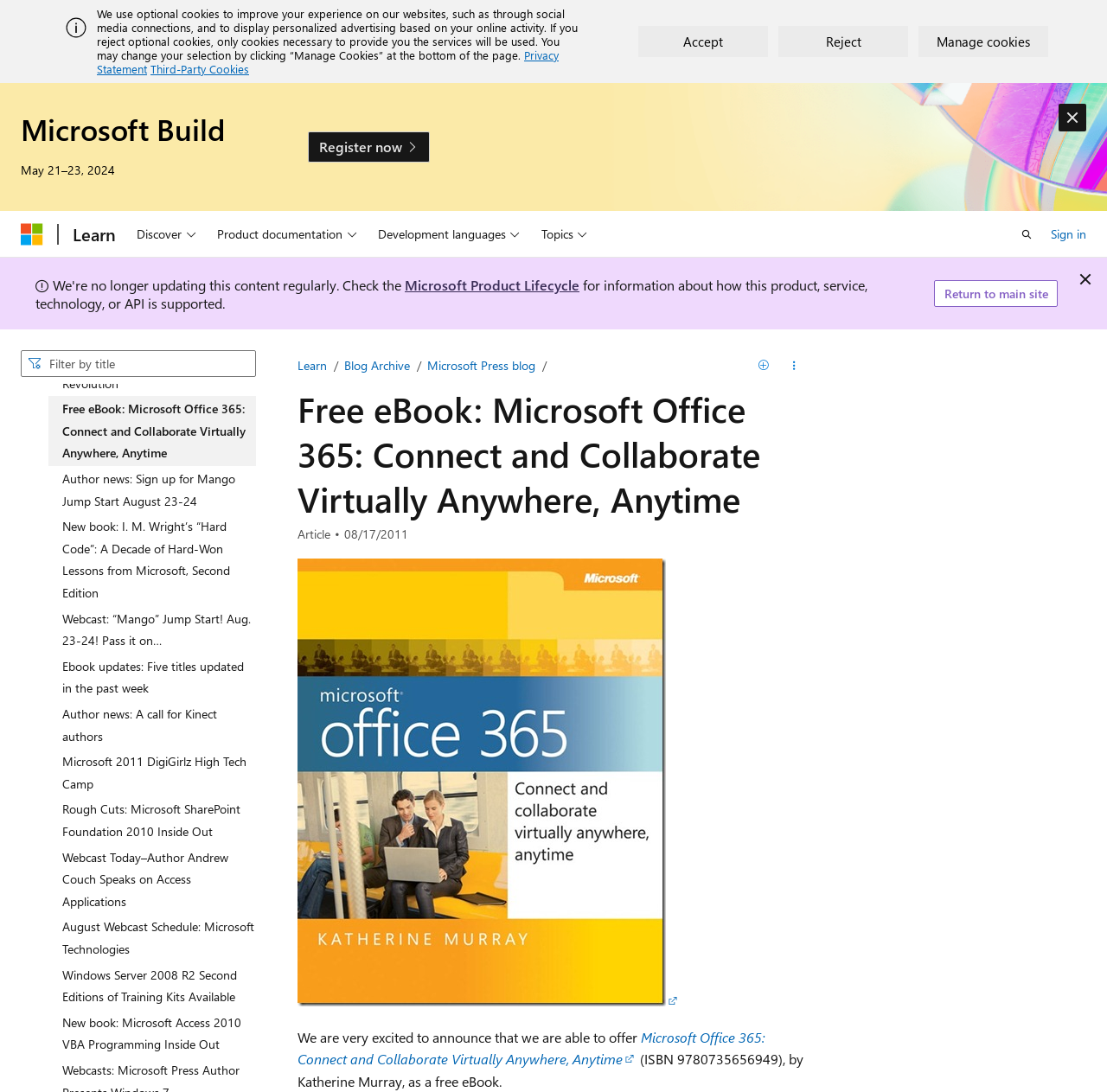Give a detailed account of the webpage.

This webpage is about Microsoft Learn, a platform that offers resources and learning materials for Microsoft products and services. At the top of the page, there is a banner with a cookie policy notification, which includes links to "Privacy Statement" and "Third-Party Cookies". Below the banner, there are three buttons: "Accept", "Reject", and "Manage Cookies".

On the left side of the page, there is a navigation menu with several buttons, including "Discover", "Product documentation", "Development languages", and "Topics". Next to the navigation menu, there is a search bar with a dropdown list of suggested search results.

In the main content area, there is a heading that reads "Microsoft Build" with a date "May 21–23, 2024" below it. There is also a "Register now" link and a button to dismiss an alert.

On the right side of the page, there is a section with links to "Microsoft", "Learn", and "Sign in". Below this section, there is a link to "Microsoft Product Lifecycle" and a paragraph of text describing how to find information about product support.

Further down the page, there is a section with a heading that reads "Free eBook: Microsoft Office 365: Connect and Collaborate Virtually Anywhere, Anytime". This section includes a brief description of the eBook, a link to download it, and an image of the eBook cover.

At the bottom of the page, there are links to "Return to main site", "Learn", "Blog Archive", and "Microsoft Press blog". There are also two details sections with disclosure triangles that can be expanded to reveal more information.